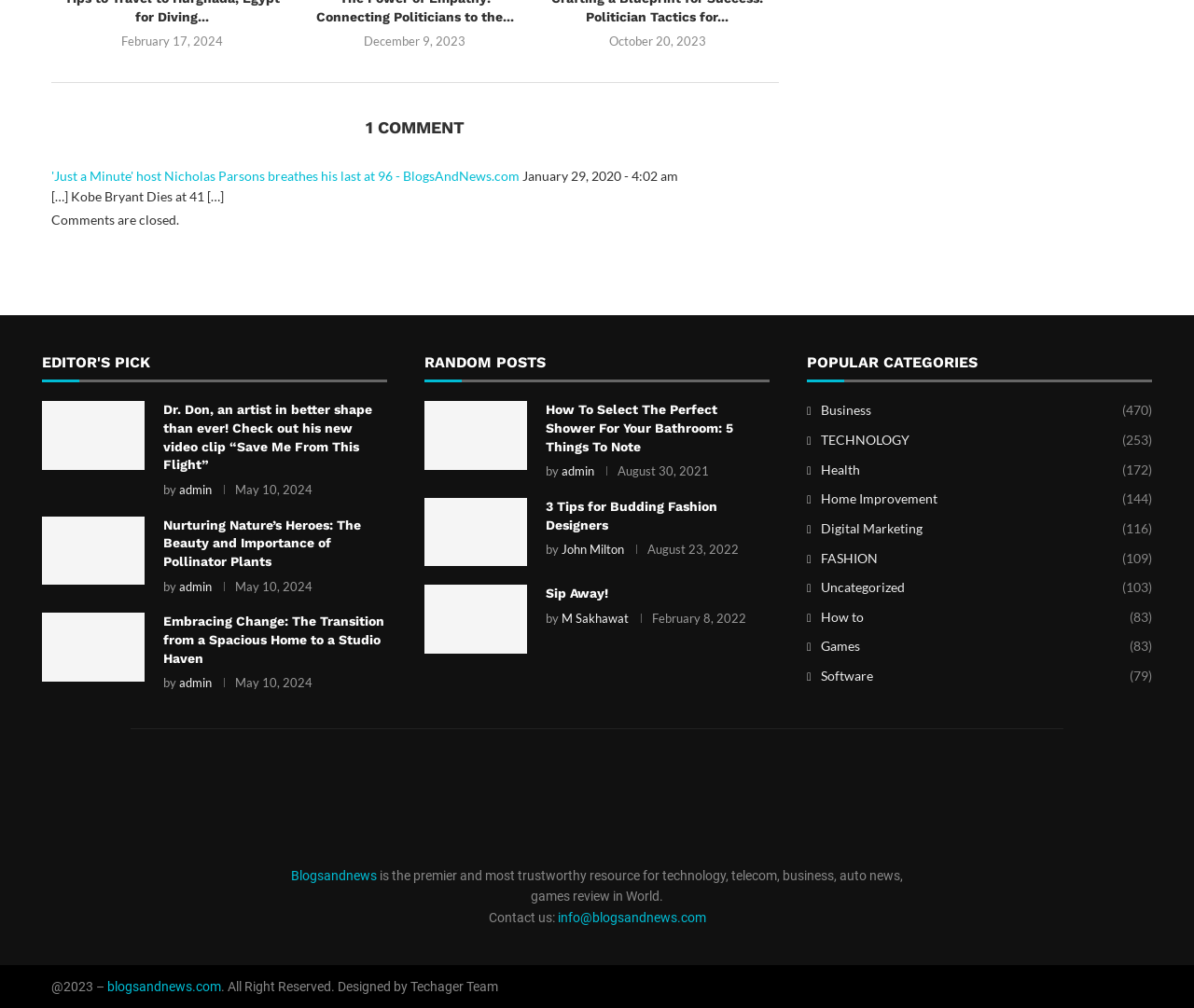Please identify the bounding box coordinates of the region to click in order to complete the given instruction: "Contact the website administrator". The coordinates should be four float numbers between 0 and 1, i.e., [left, top, right, bottom].

[0.467, 0.903, 0.591, 0.918]